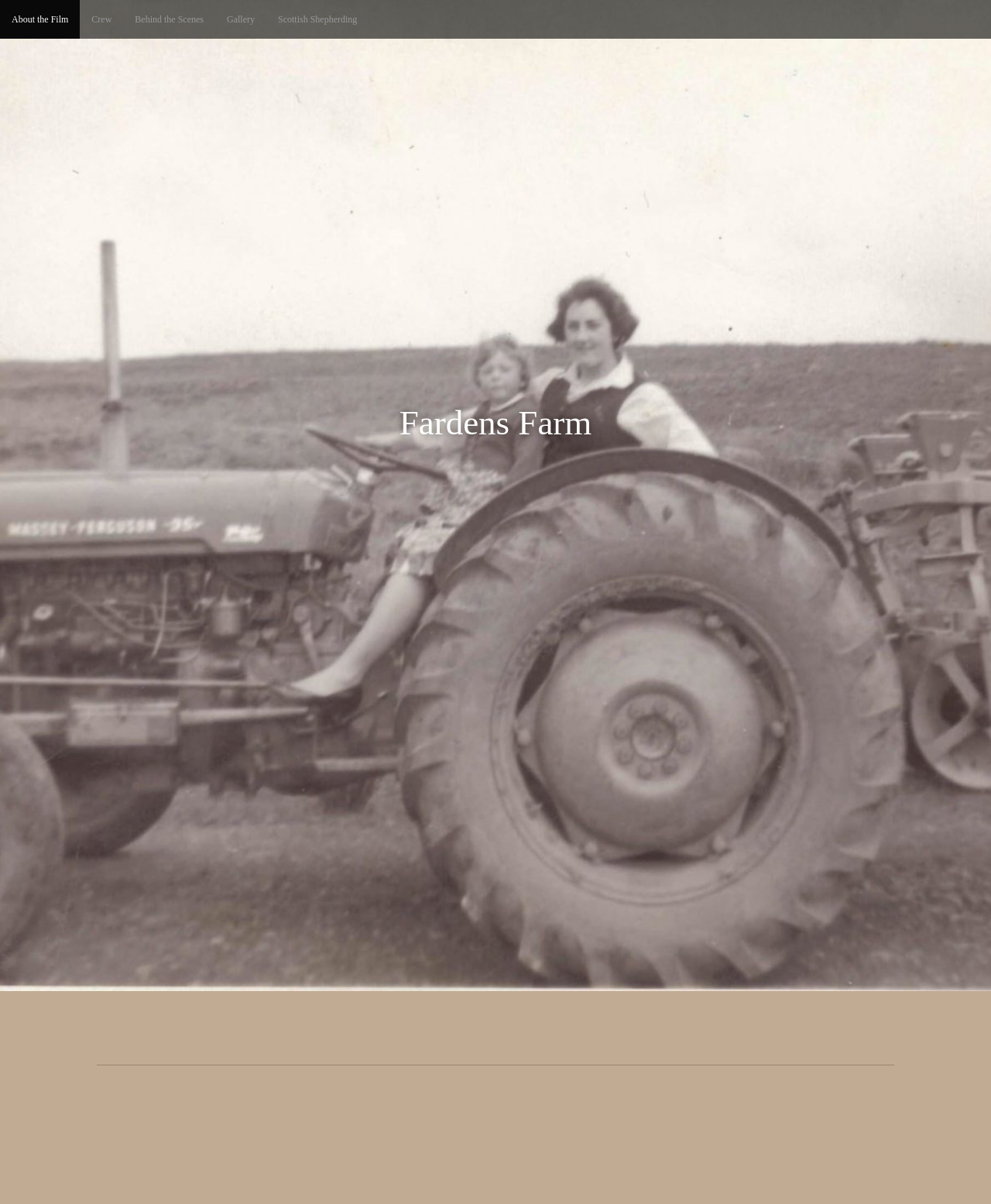How many columns are in the layout table?
From the image, respond using a single word or phrase.

1